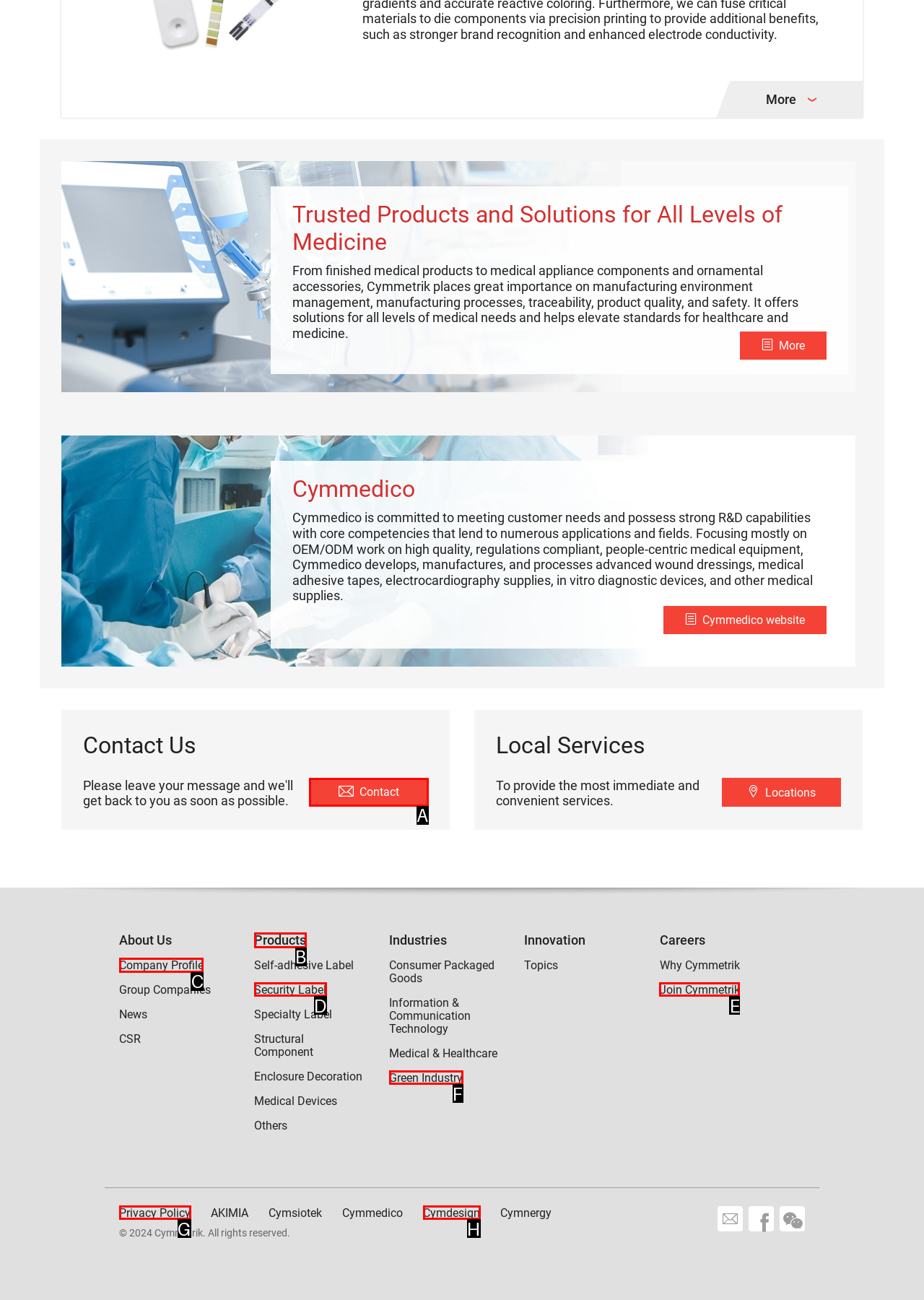Identify the correct letter of the UI element to click for this task: Read about company profile
Respond with the letter from the listed options.

C